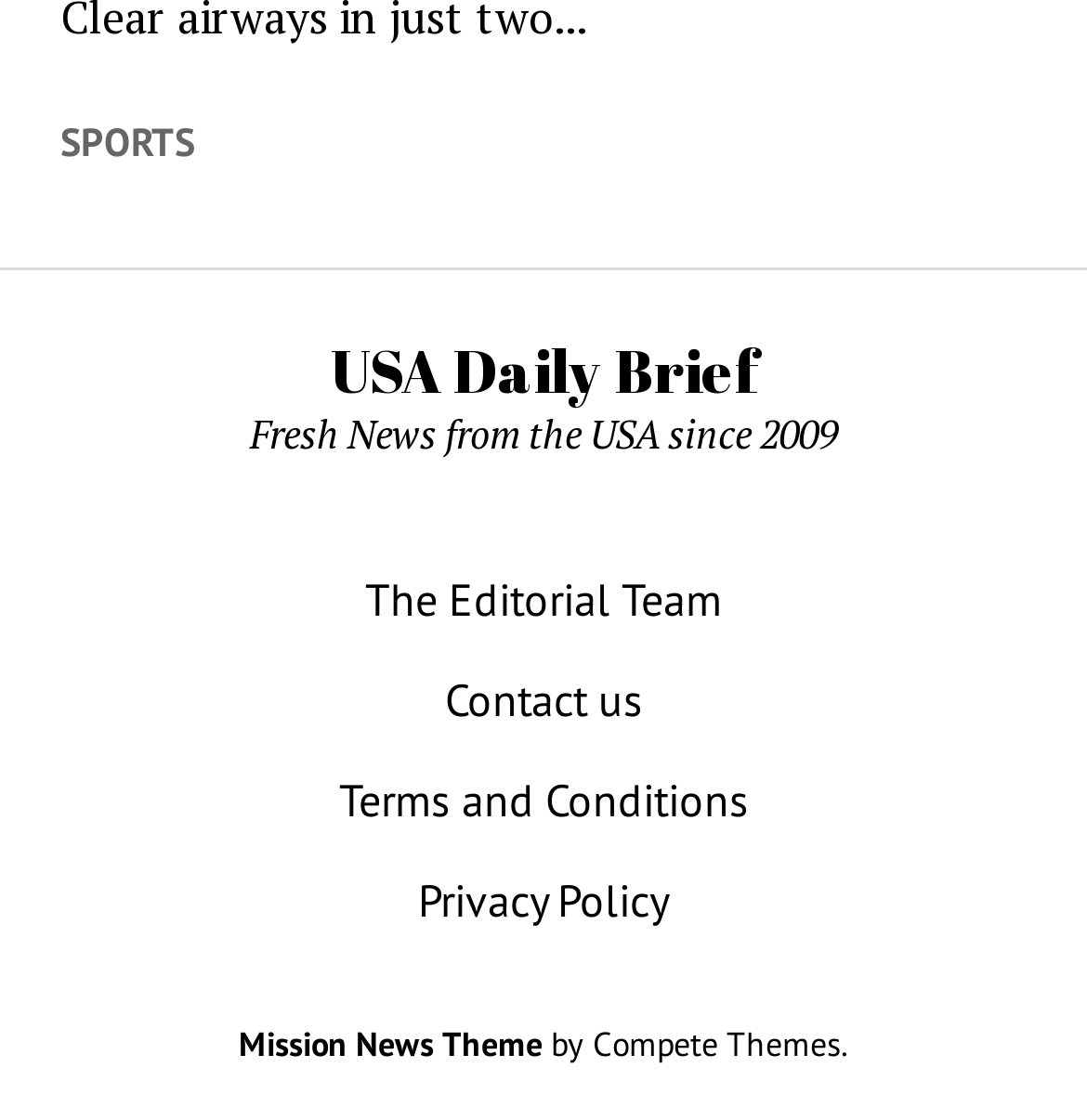How many links are present in the footer section?
Using the image provided, answer with just one word or phrase.

5